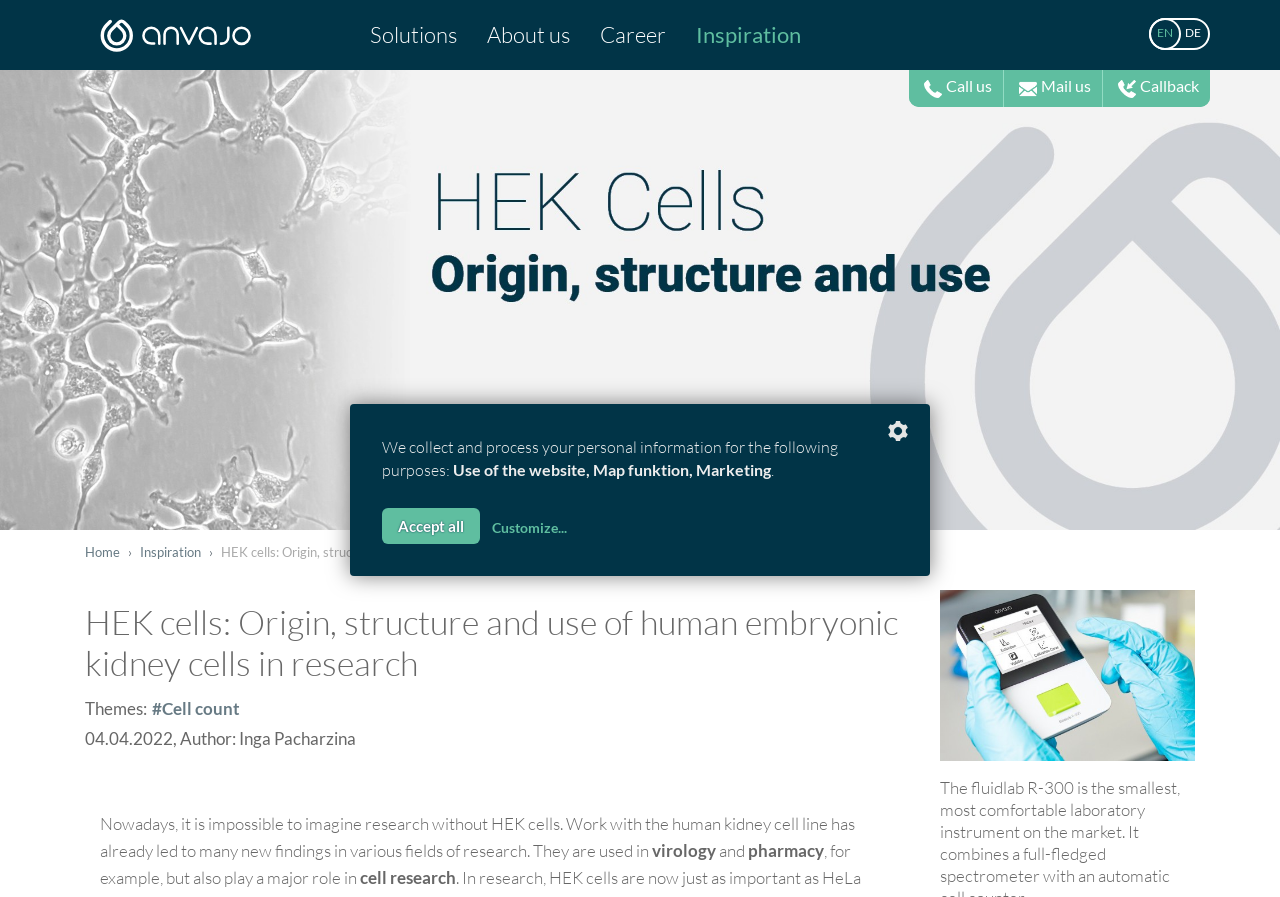Identify the bounding box coordinates of the HTML element based on this description: "About us".

[0.38, 0.008, 0.457, 0.07]